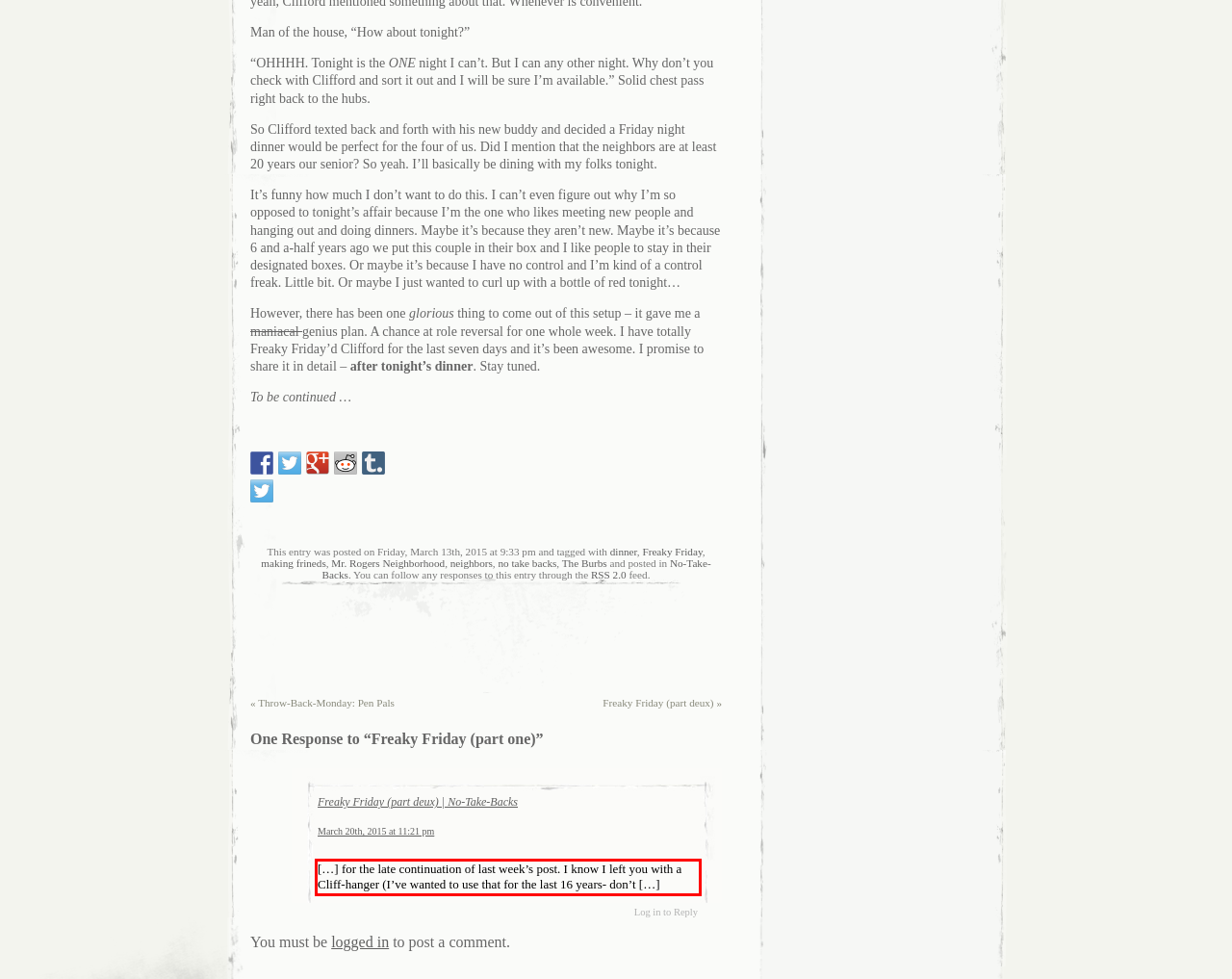Please look at the webpage screenshot and extract the text enclosed by the red bounding box.

[…] for the late continuation of last week’s post. I know I left you with a Cliff-hanger (I’ve wanted to use that for the last 16 years- don’t […]